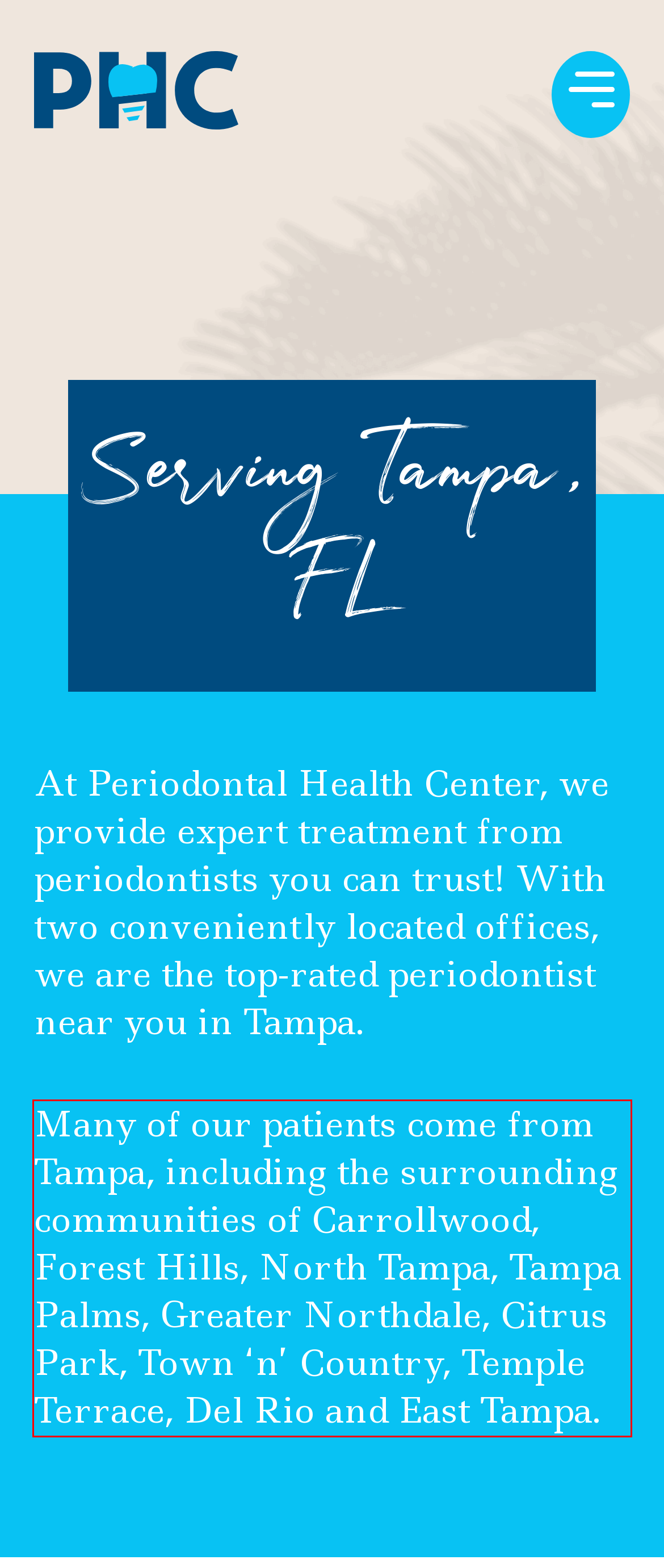Using the webpage screenshot, recognize and capture the text within the red bounding box.

Many of our patients come from Tampa, including the surrounding communities of Carrollwood, Forest Hills, North Tampa, Tampa Palms, Greater Northdale, Citrus Park, Town ‘n’ Country, Temple Terrace, Del Rio and East Tampa.